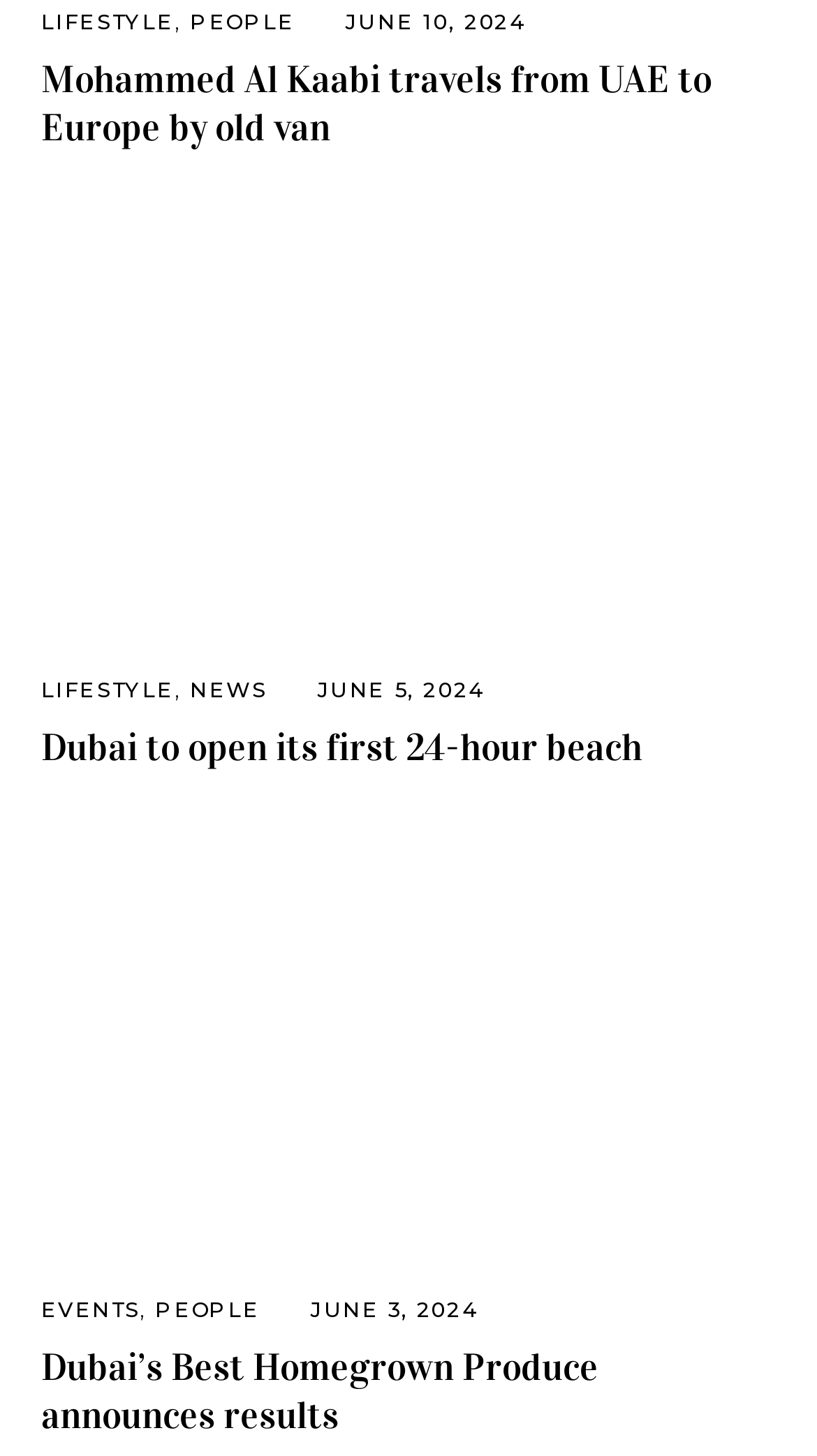Find the bounding box coordinates of the area that needs to be clicked in order to achieve the following instruction: "View the '24-hour beach' image". The coordinates should be specified as four float numbers between 0 and 1, i.e., [left, top, right, bottom].

[0.05, 0.148, 0.95, 0.433]